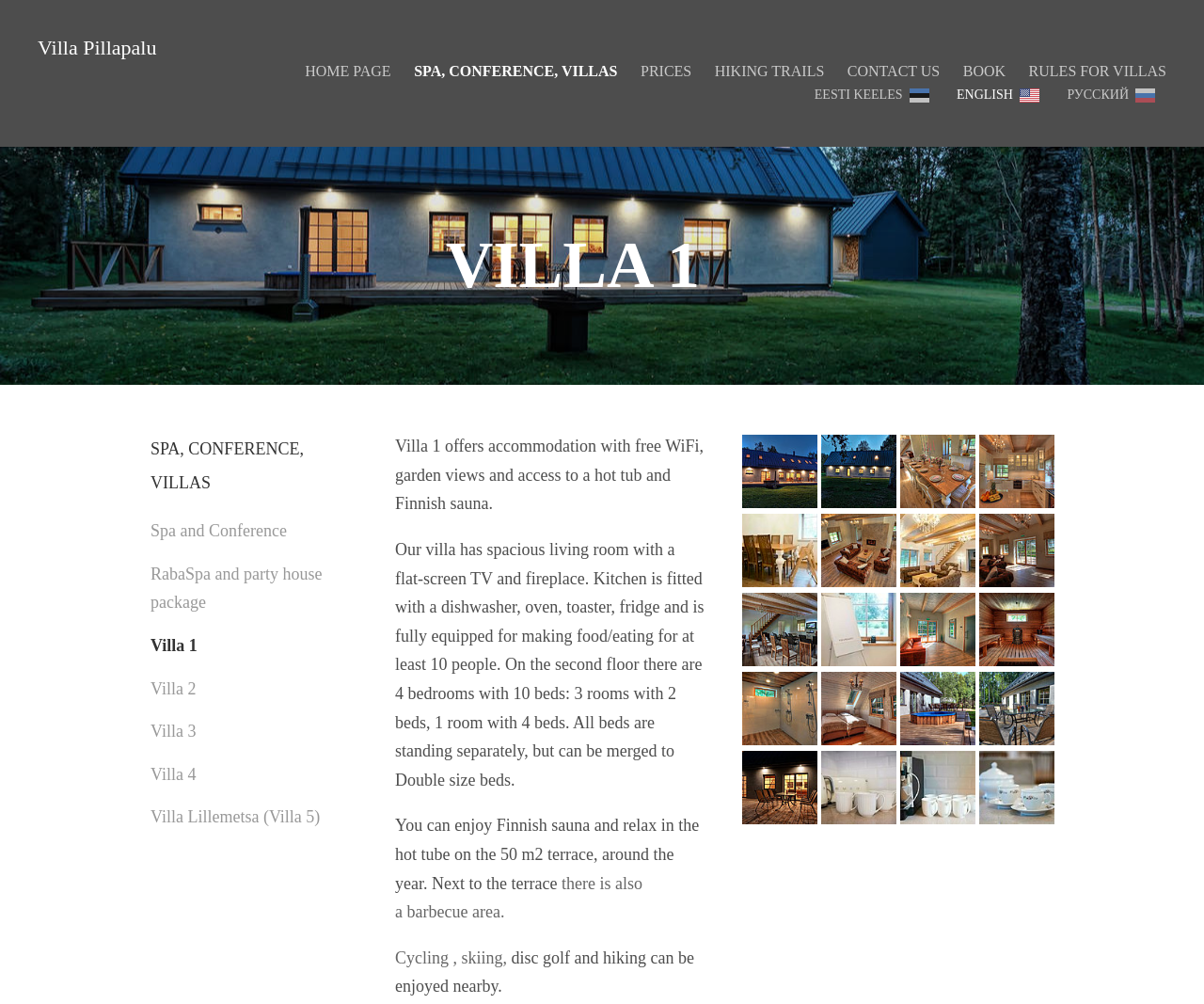Provide the bounding box coordinates of the section that needs to be clicked to accomplish the following instruction: "Explore the 'Villa 1' link."

[0.125, 0.634, 0.164, 0.652]